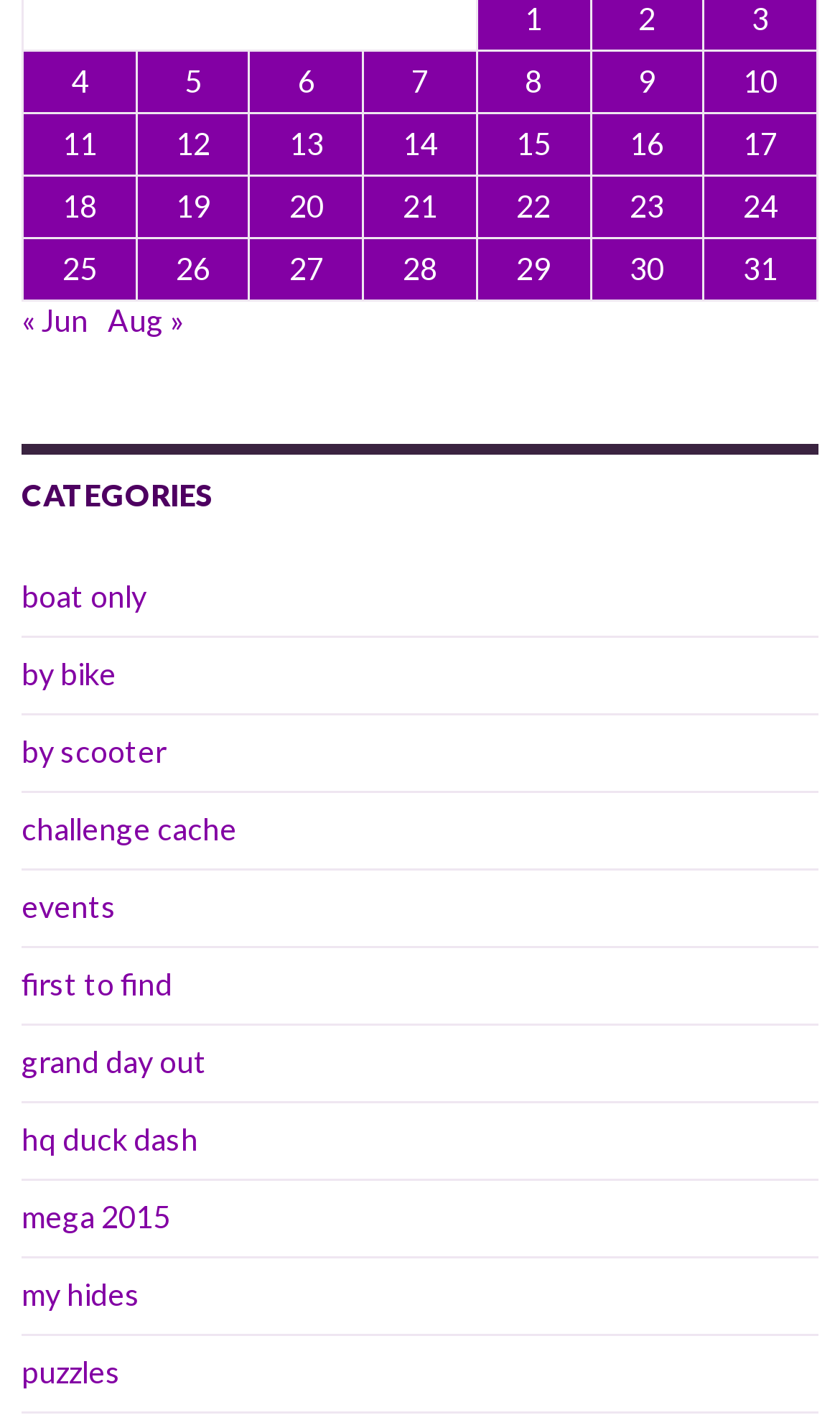Pinpoint the bounding box coordinates of the element to be clicked to execute the instruction: "View posts published on July 4, 2016".

[0.028, 0.037, 0.161, 0.08]